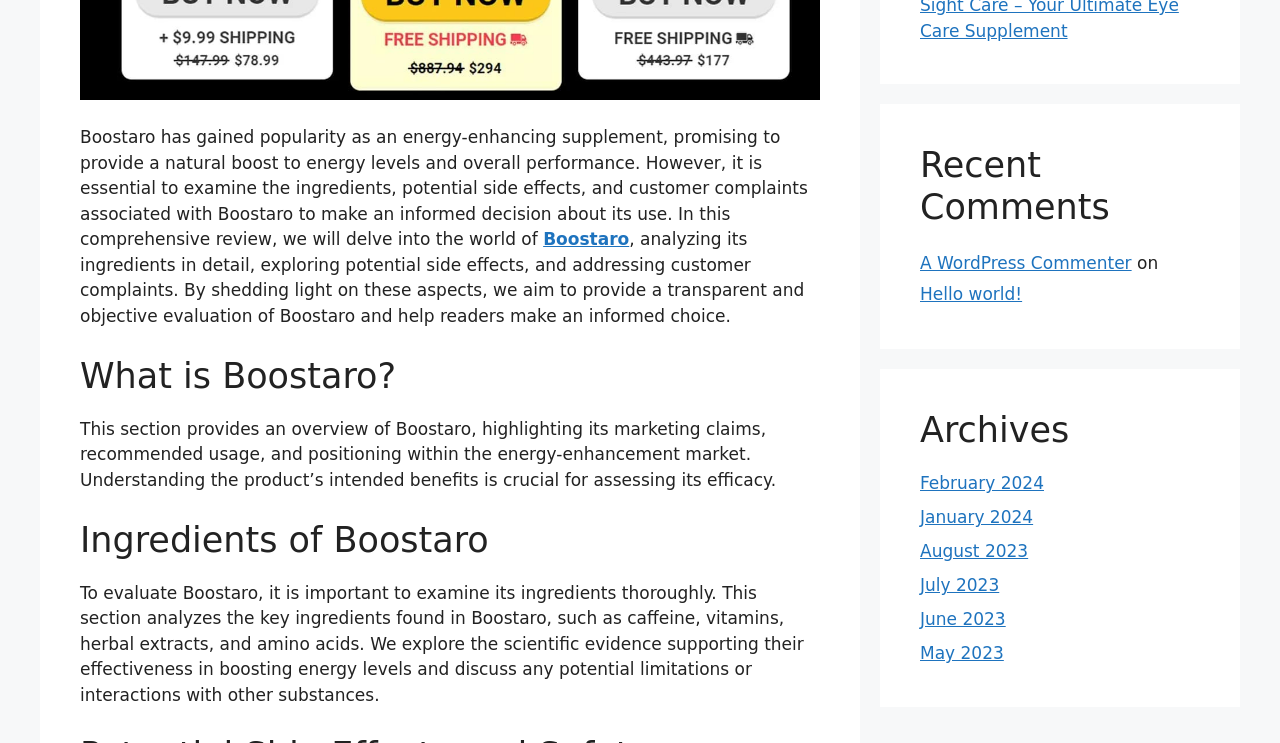Locate the bounding box for the described UI element: "Boostaro". Ensure the coordinates are four float numbers between 0 and 1, formatted as [left, top, right, bottom].

[0.424, 0.309, 0.492, 0.336]